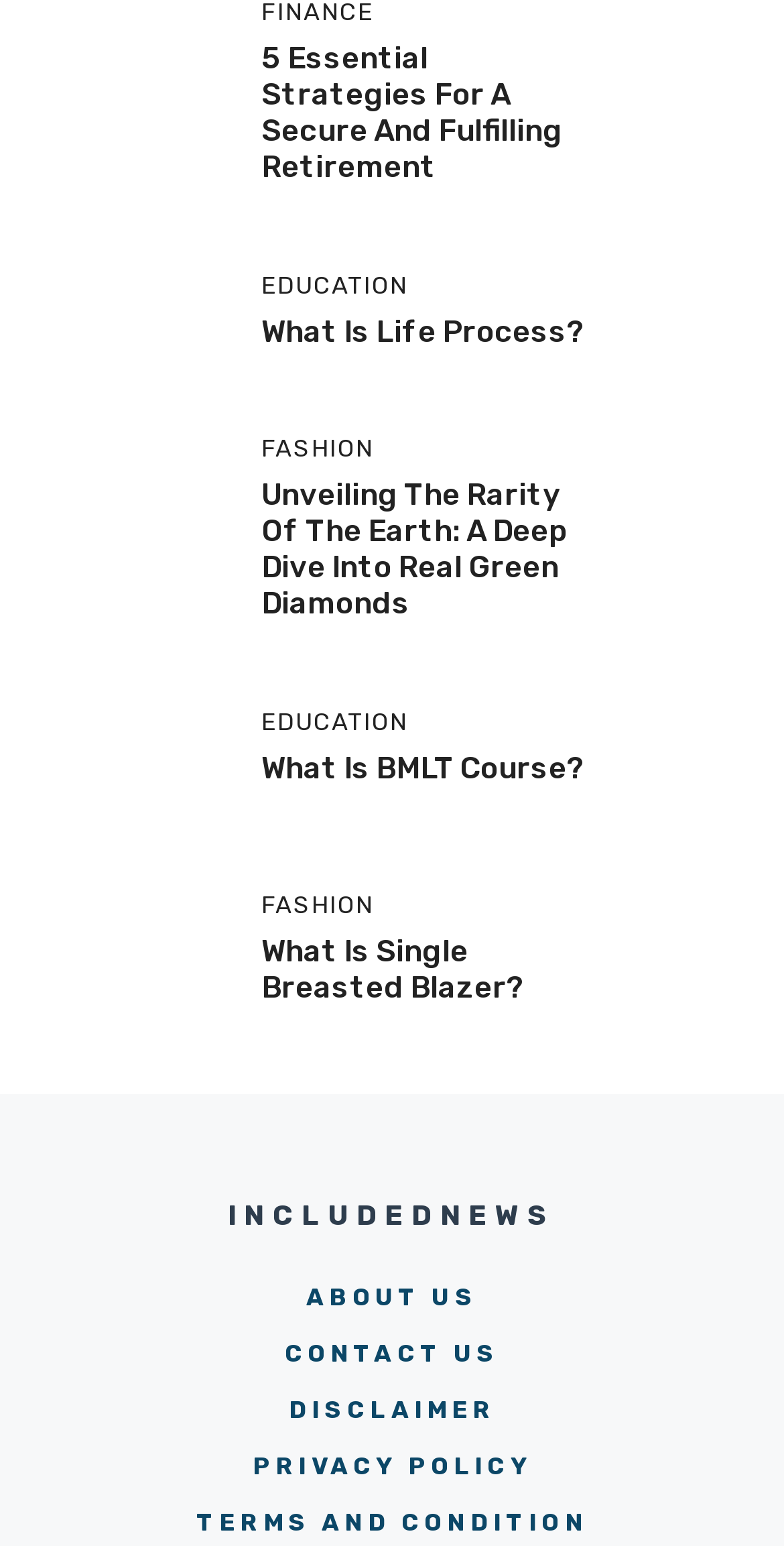What is the main category of the first article?
Using the picture, provide a one-word or short phrase answer.

FINANCE